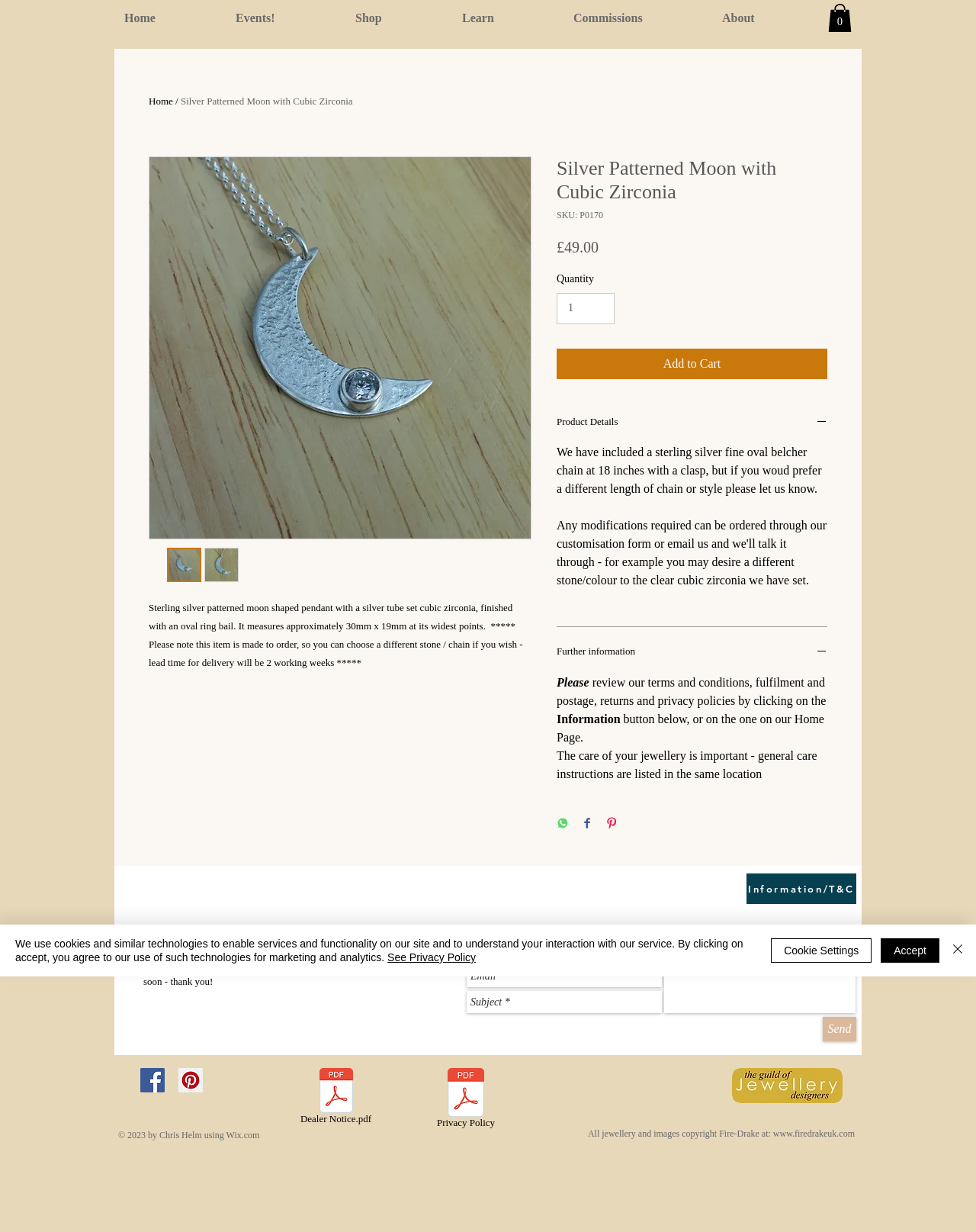What is the length of the chain included with the product?
Respond to the question with a single word or phrase according to the image.

18 inches